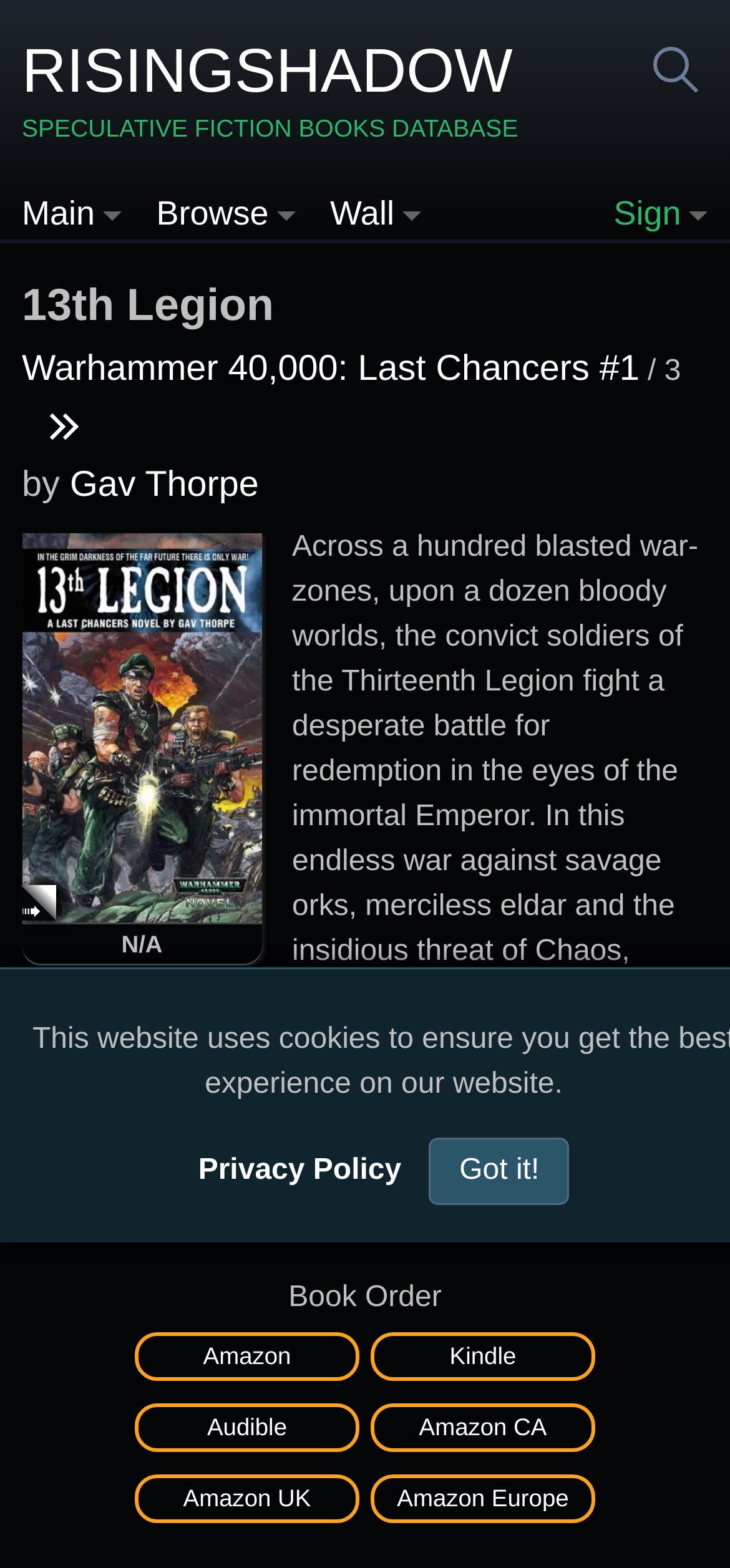Provide an in-depth caption for the webpage.

This webpage is about the book "13th Legion (Warhammer 40,000: Last Chancers #1)" by Gav Thorpe. At the top, there are five links: "RISINGSHADOW SPECULATIVE FICTION BOOKS DATABASE", "Main", "Browse", "Wall", and "Sign". Below these links, there is a heading "13th Legion" followed by a link to "Warhammer 40,000: Last Chancers #1". 

To the right of the heading, there is a small text "/ 3" and a link to "Kill Team (Warhammer 40,000: Last Chancers #2)". Below this, there is a text "by" followed by a link to the author "Gav Thorpe". 

On the left side, there is a large image of the book cover, and above it, there is a link to the book title. To the right of the image, there is a long paragraph describing the book's plot. 

Below the book description, there are links to purchase the book from various Amazon stores, including Amazon, Kindle, Audible, Amazon CA, Amazon UK, and Amazon Europe. Each link has a corresponding button. 

There is a horizontal separator line below the purchase links, followed by a text "Book Order" and more links to Amazon stores. At the bottom of the page, there are two more links: "Privacy Policy" and a button "Got it!".